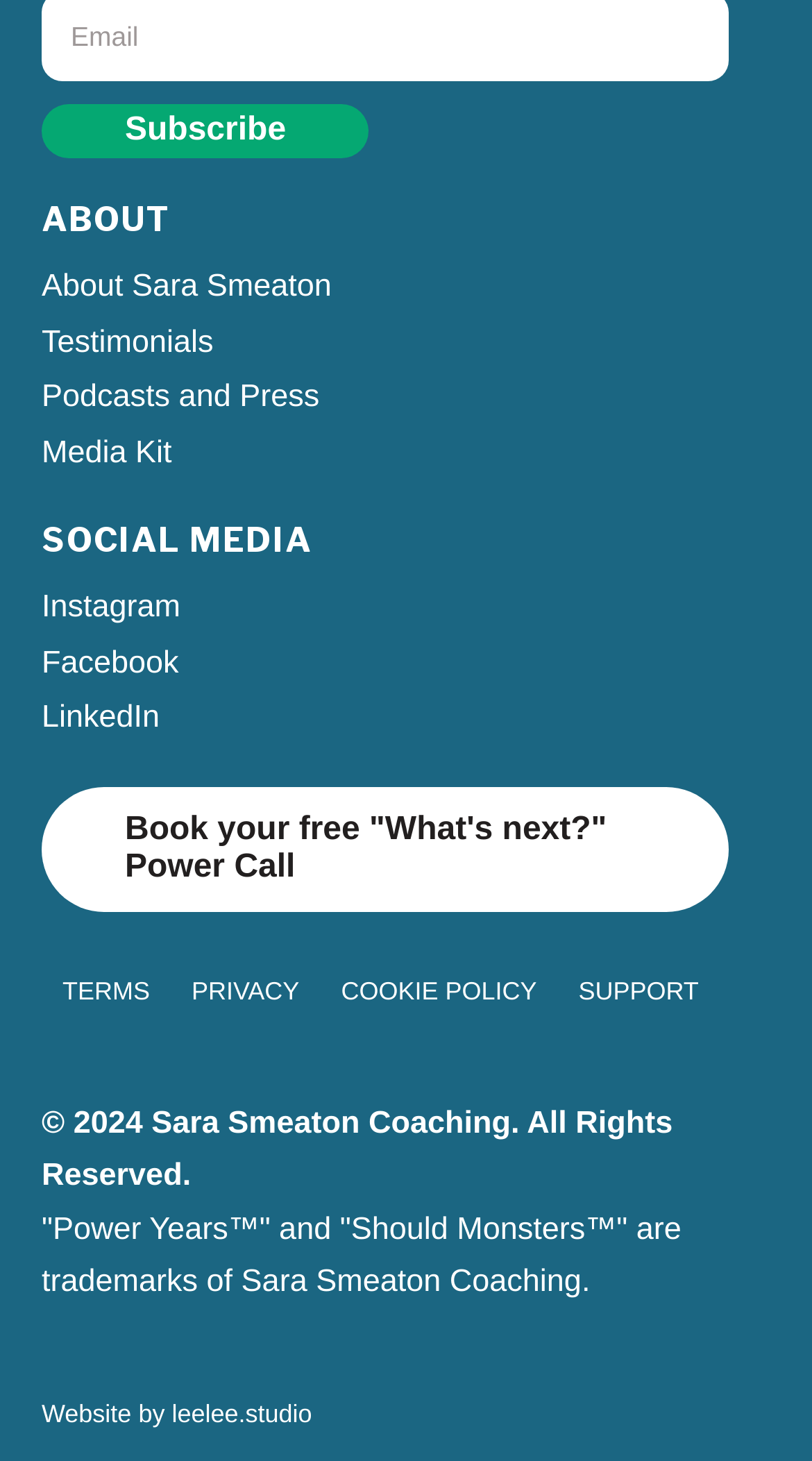Identify the bounding box coordinates for the UI element that matches this description: "Terms".

[0.051, 0.664, 0.21, 0.693]